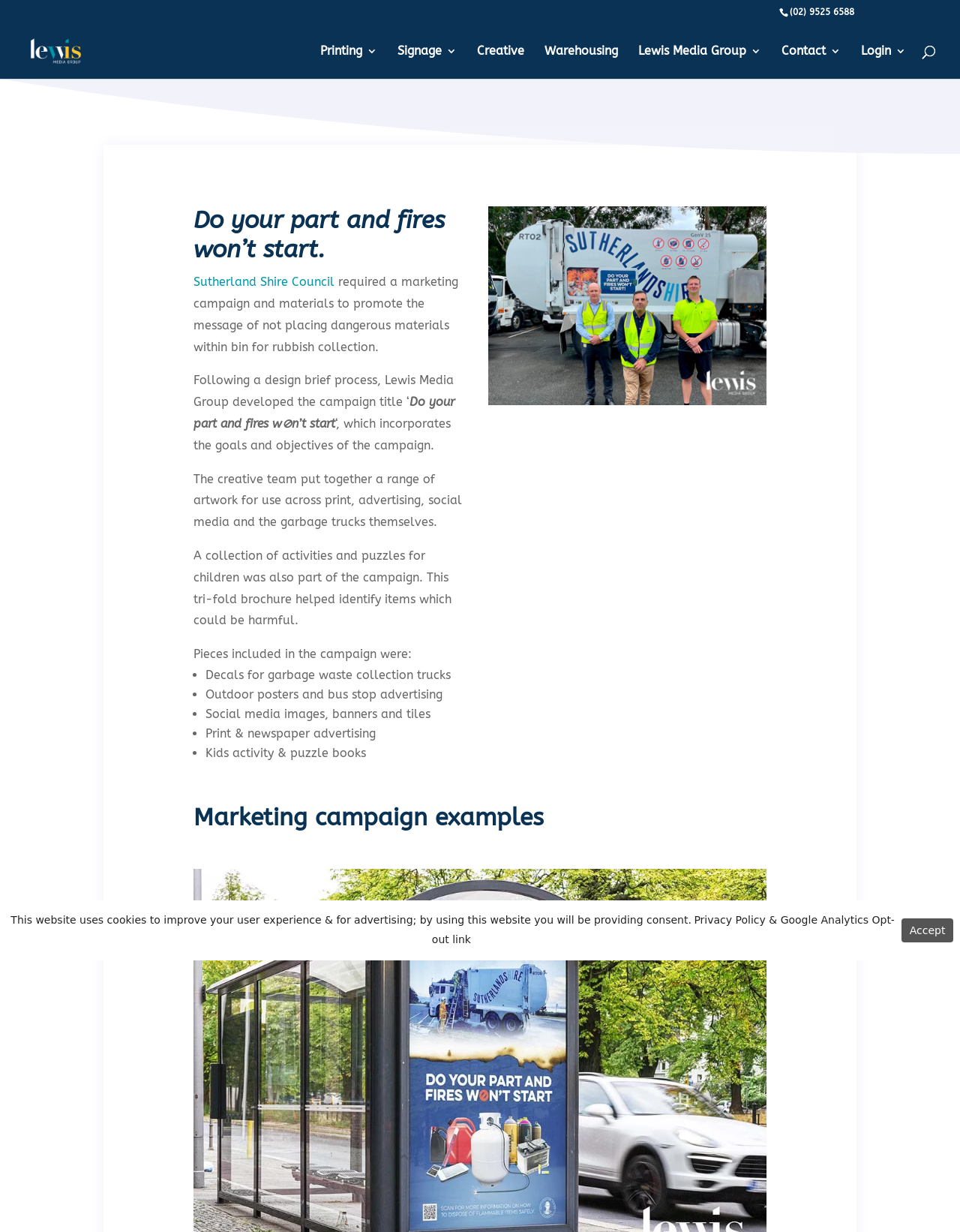Determine the bounding box coordinates for the clickable element required to fulfill the instruction: "Visit Lewis Media Group website". Provide the coordinates as four float numbers between 0 and 1, i.e., [left, top, right, bottom].

[0.027, 0.035, 0.084, 0.046]